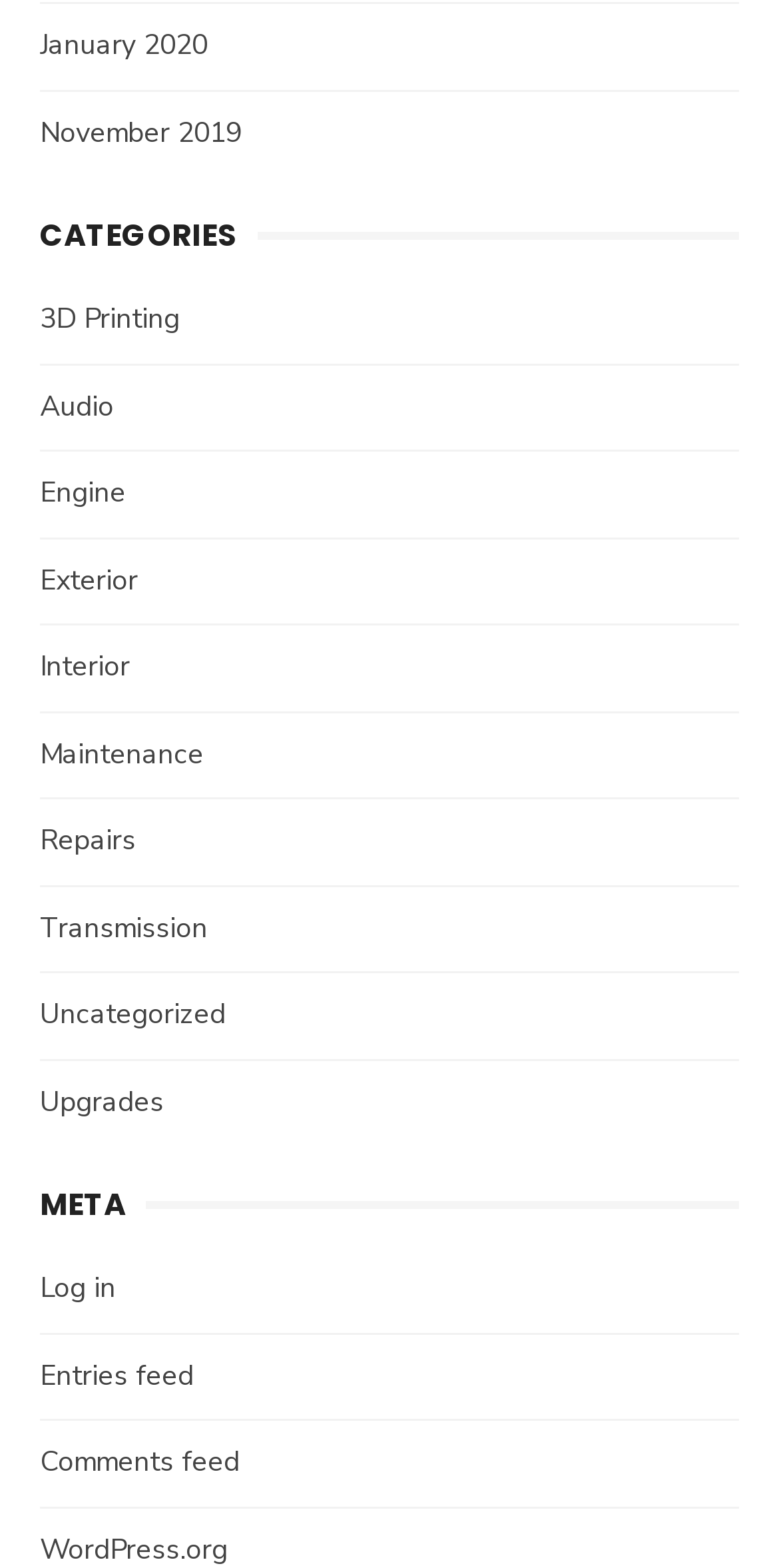How many links are listed under 'META'?
Offer a detailed and full explanation in response to the question.

I counted the number of link elements under the 'META' heading and found 4 links listed, including 'Log in', 'Entries feed', 'Comments feed', and 'WordPress.org'.